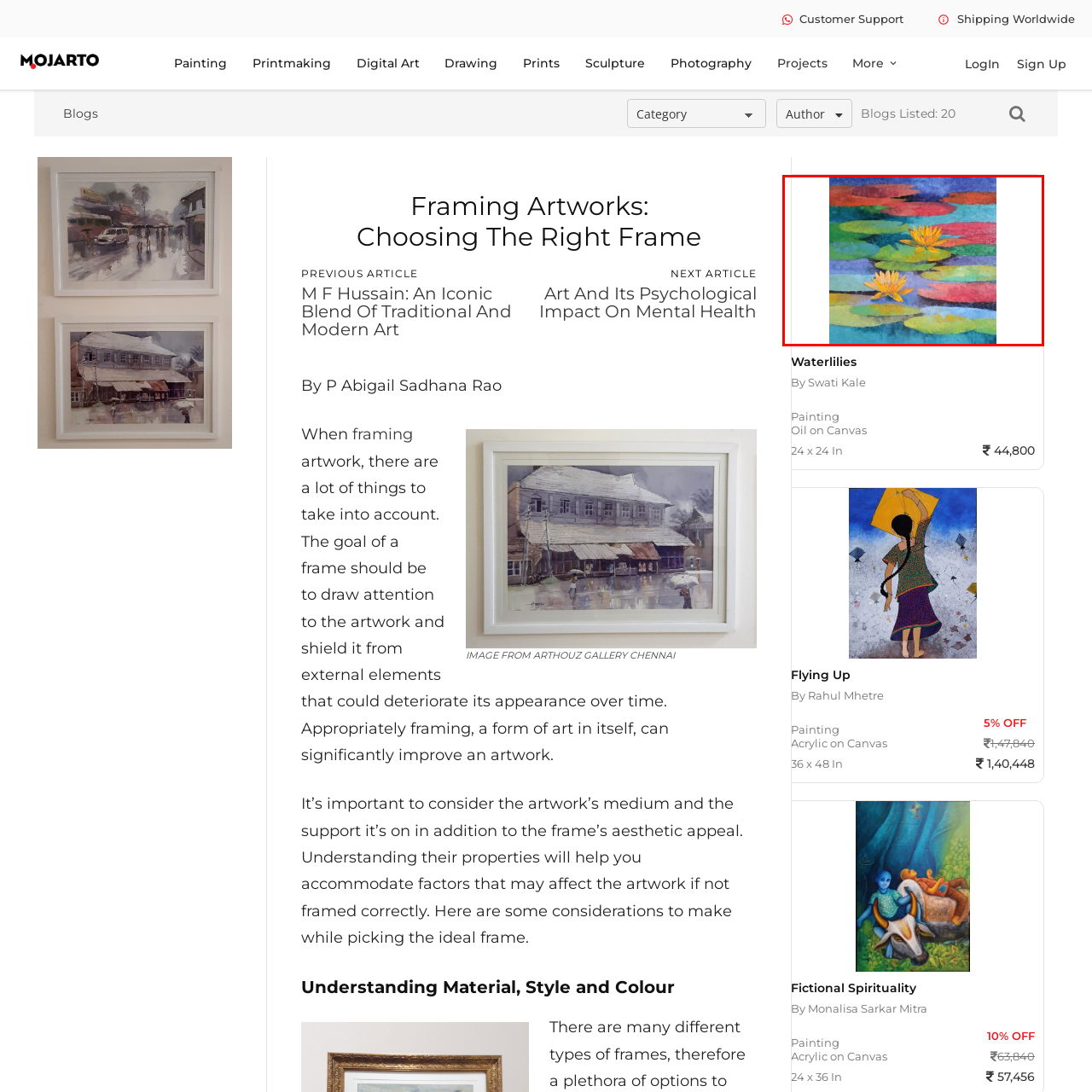What is the size of the artwork?
Carefully examine the content inside the red bounding box and give a detailed response based on what you observe.

The size of the artwork is mentioned in the caption as 24 x 24 inches, which is the measurement of the oil on canvas piece.